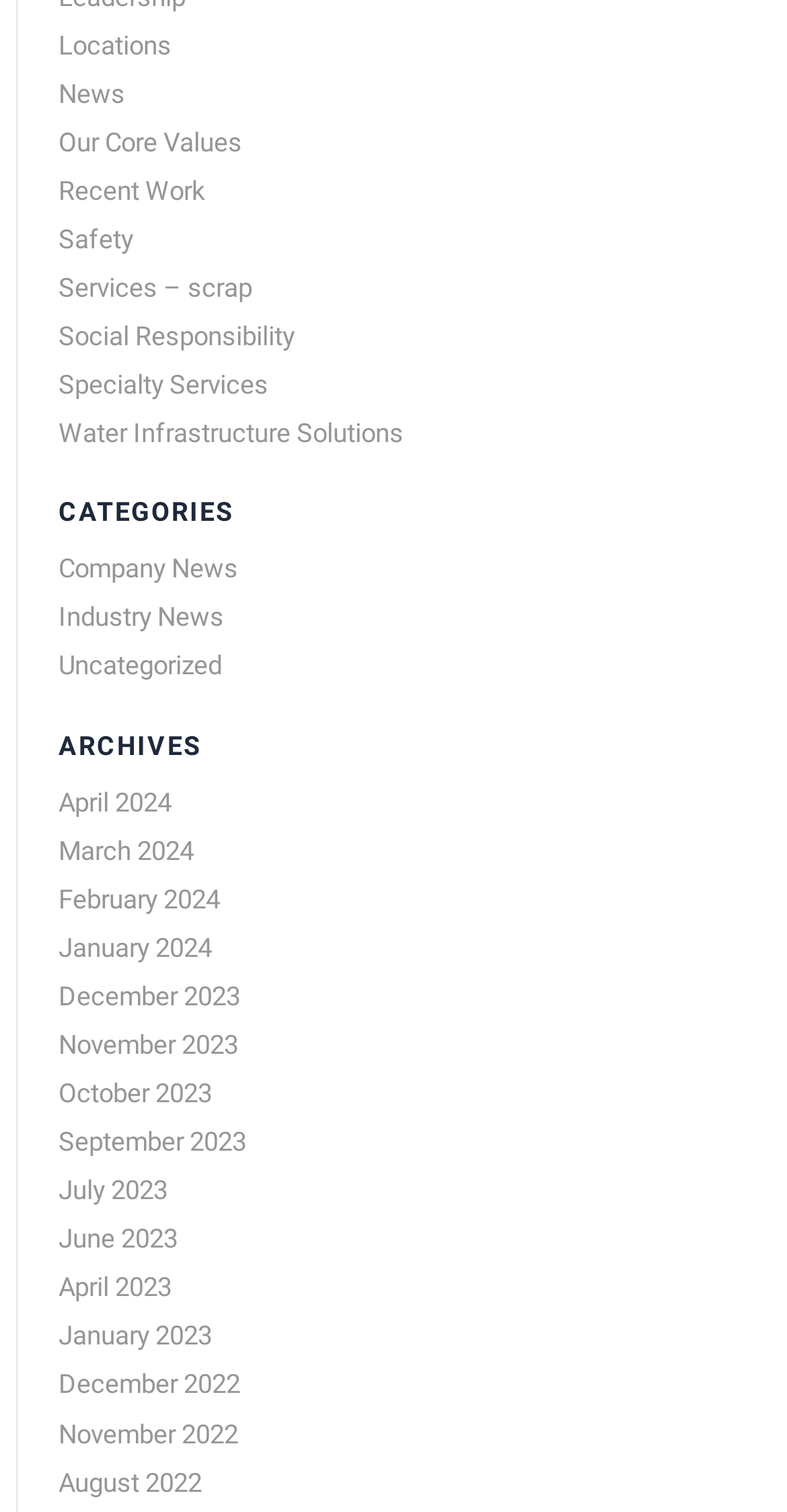Pinpoint the bounding box coordinates of the area that must be clicked to complete this instruction: "Explore recent work".

[0.074, 0.116, 0.262, 0.136]